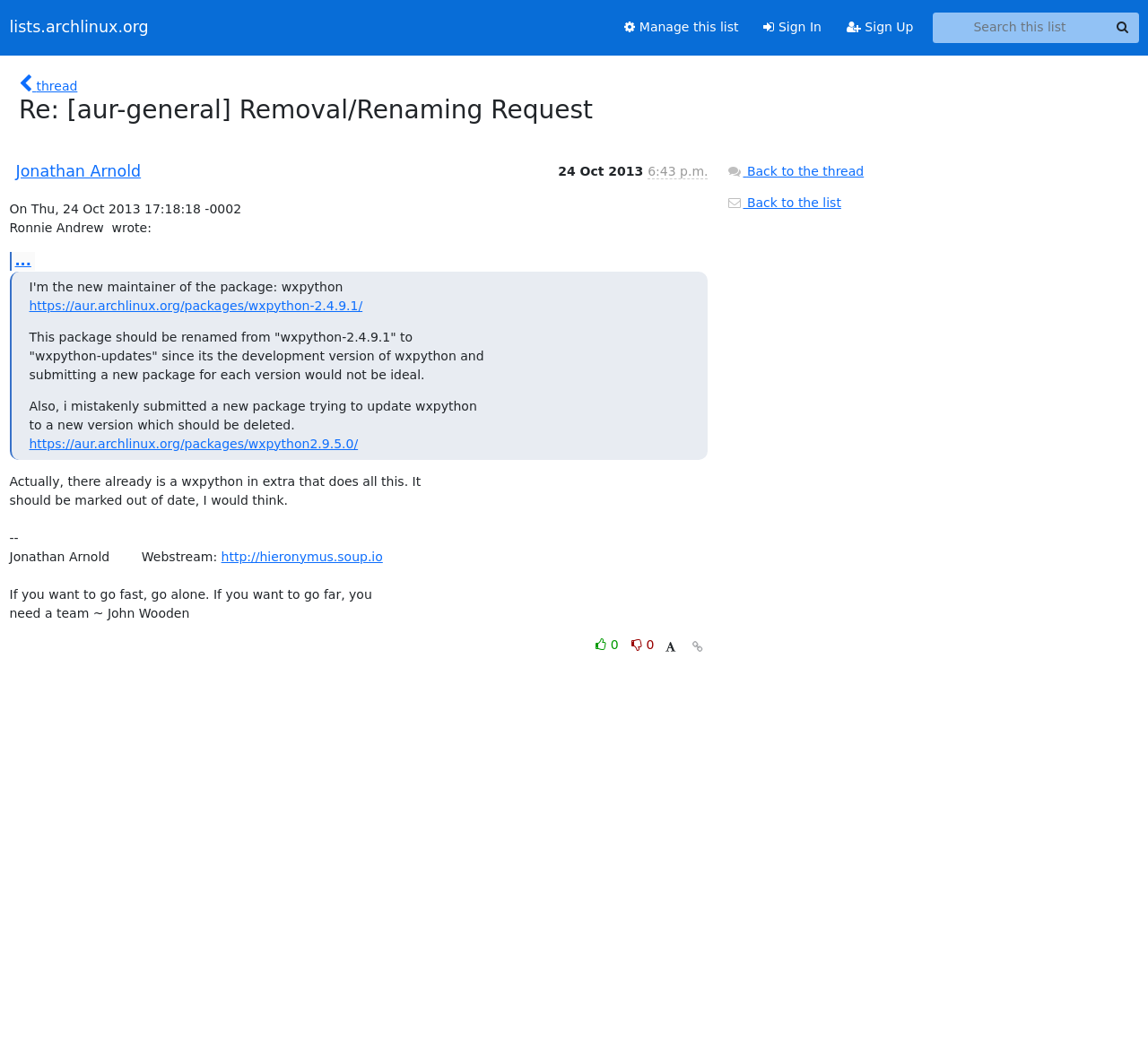Identify the bounding box coordinates for the element you need to click to achieve the following task: "Back to the thread". Provide the bounding box coordinates as four float numbers between 0 and 1, in the form [left, top, right, bottom].

[0.633, 0.155, 0.753, 0.168]